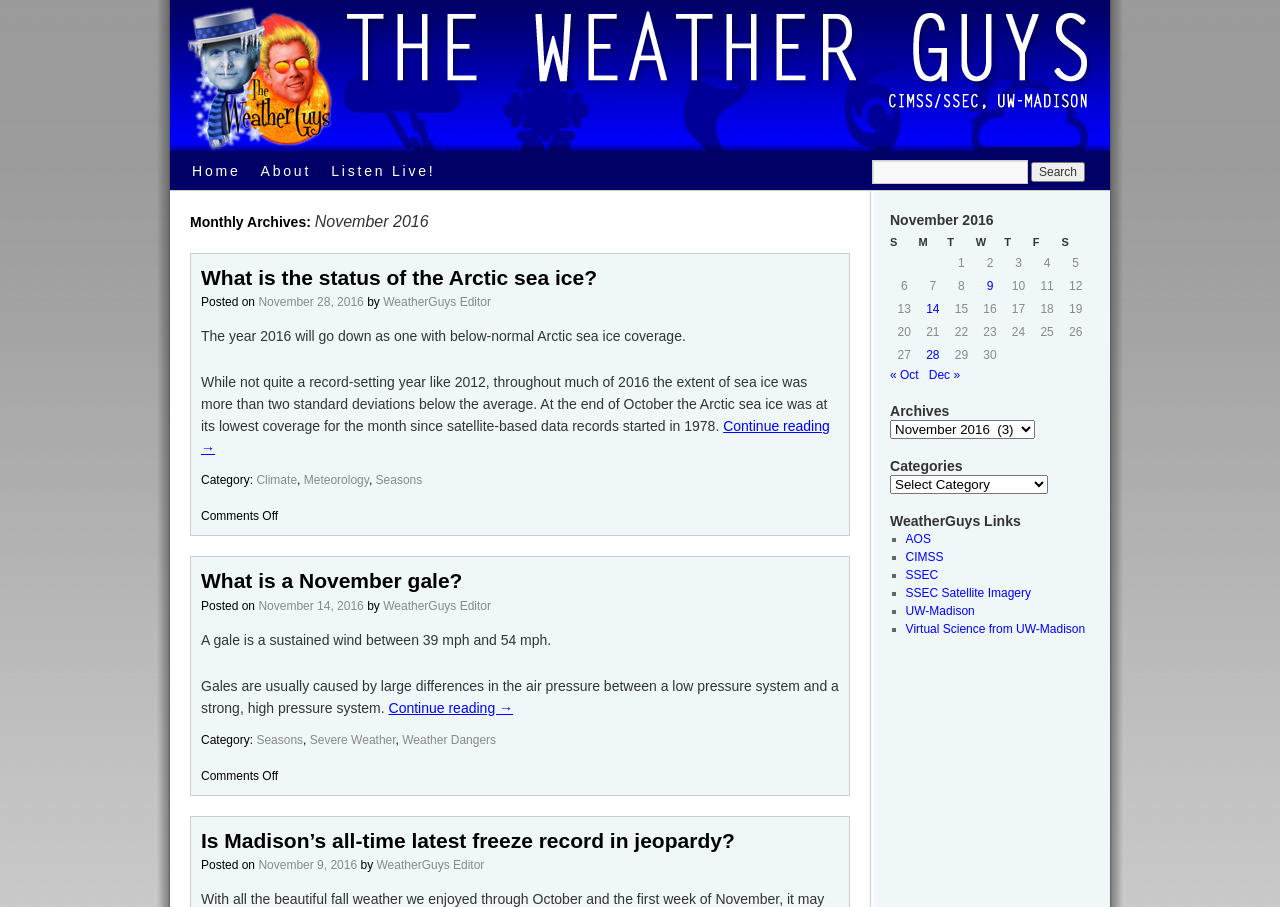Bounding box coordinates are given in the format (top-left x, top-left y, bottom-right x, bottom-right y). All values should be floating point numbers between 0 and 1. Provide the bounding box coordinate for the UI element described as: Weather Dangers

[0.314, 0.808, 0.388, 0.823]